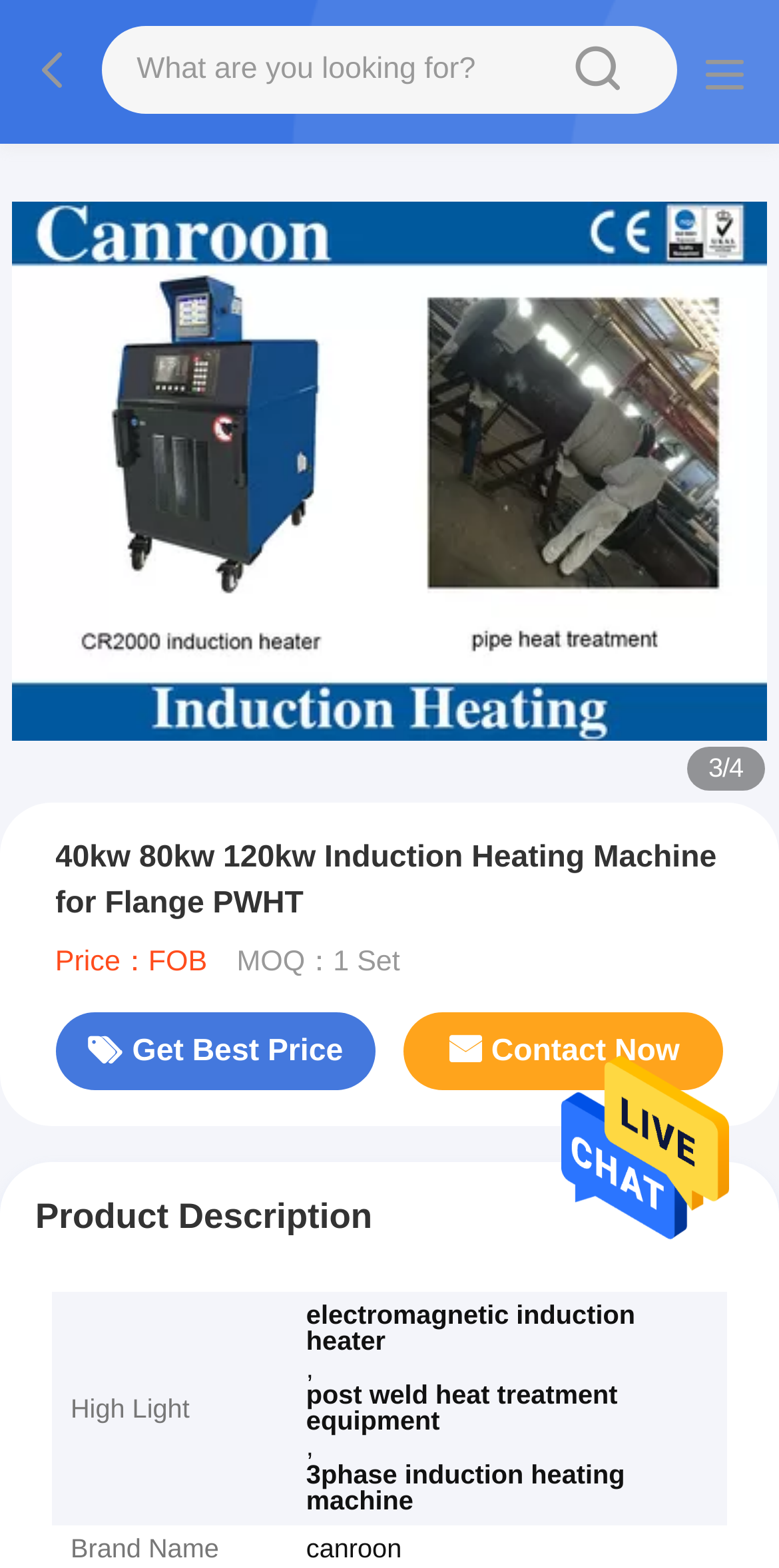Calculate the bounding box coordinates of the UI element given the description: "parent_node: sousou text".

[0.034, 0.017, 0.13, 0.075]